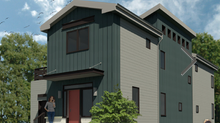Please respond to the question with a concise word or phrase:
What is the shape of the siding on the house?

Geometric